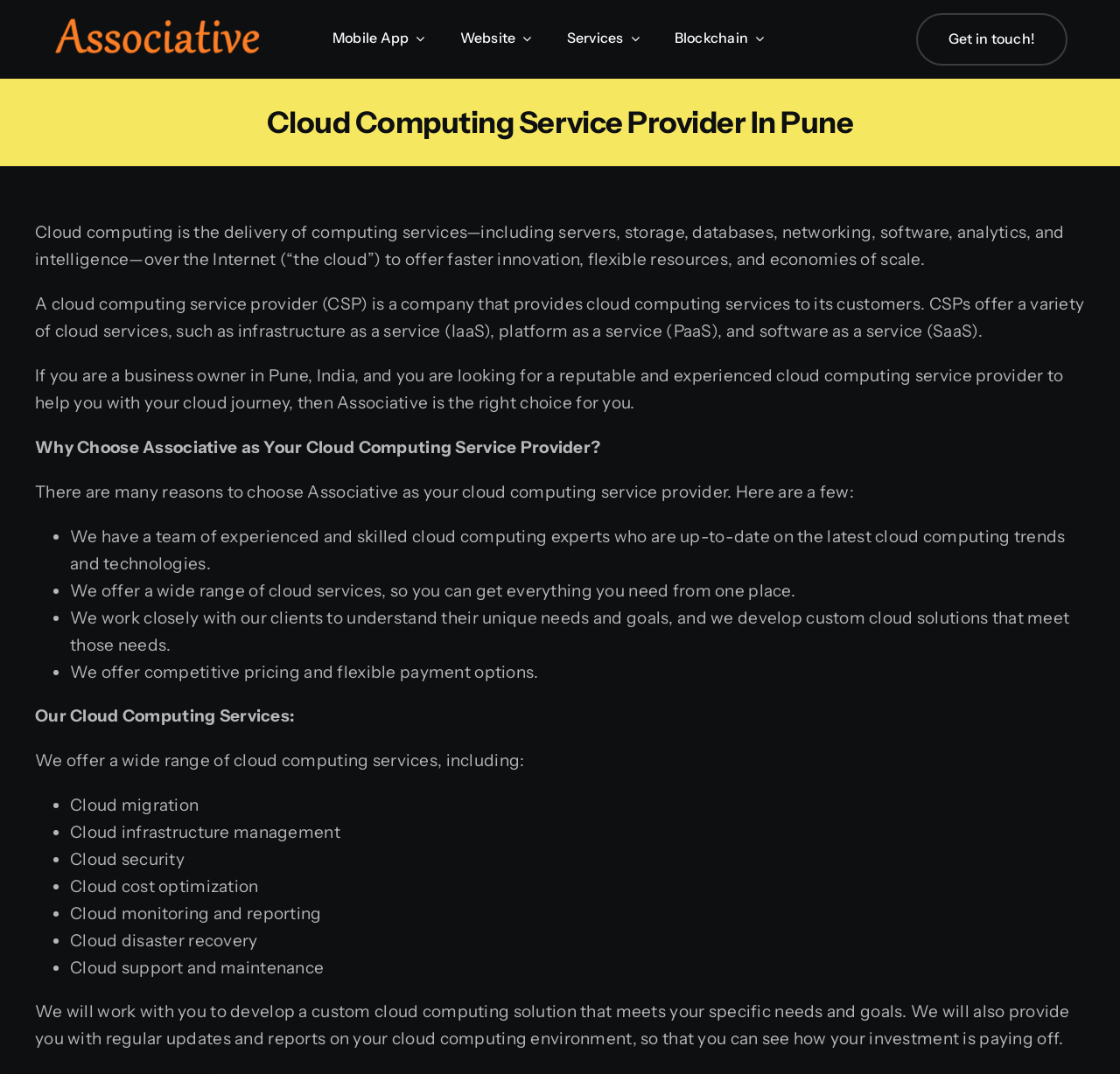Please predict the bounding box coordinates (top-left x, top-left y, bottom-right x, bottom-right y) for the UI element in the screenshot that fits the description: Services

[0.506, 0.028, 0.571, 0.045]